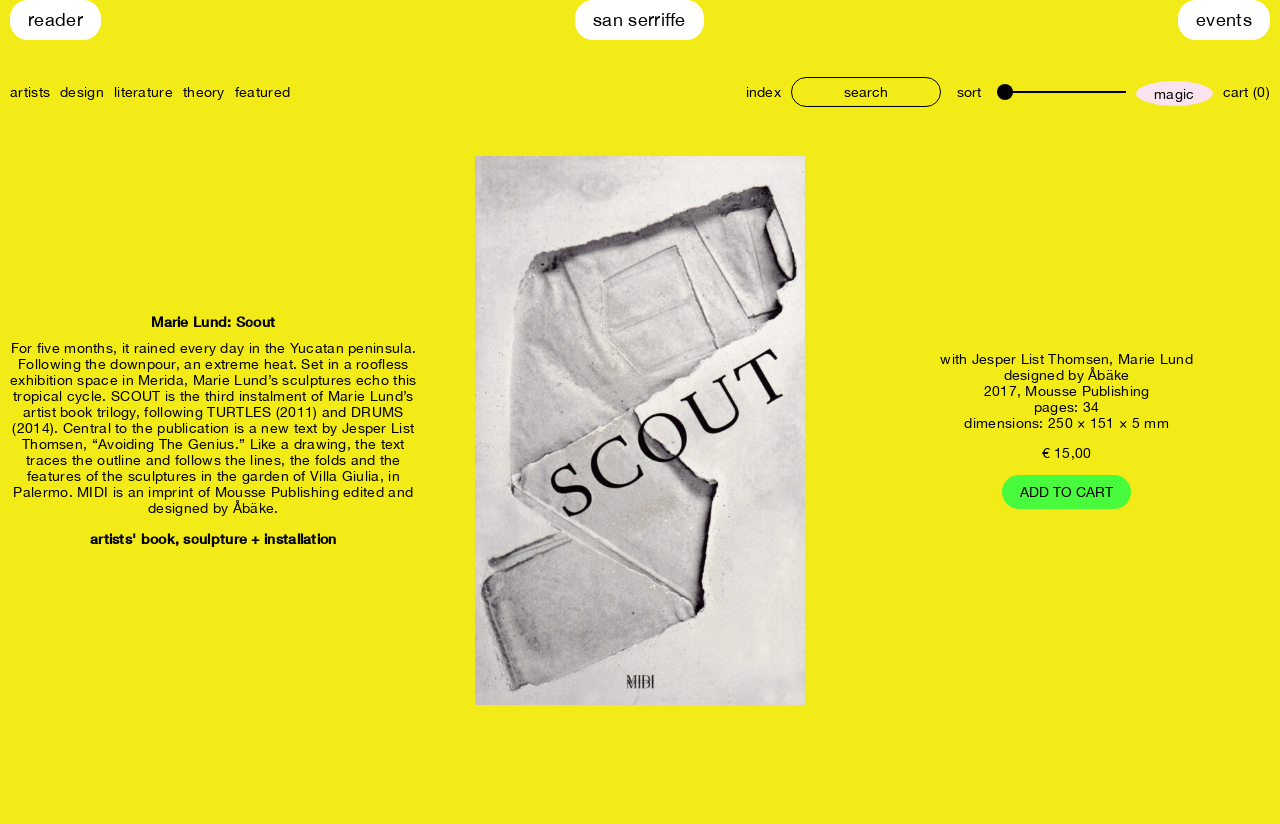Highlight the bounding box coordinates of the element you need to click to perform the following instruction: "sort the list."

[0.743, 0.102, 0.771, 0.121]